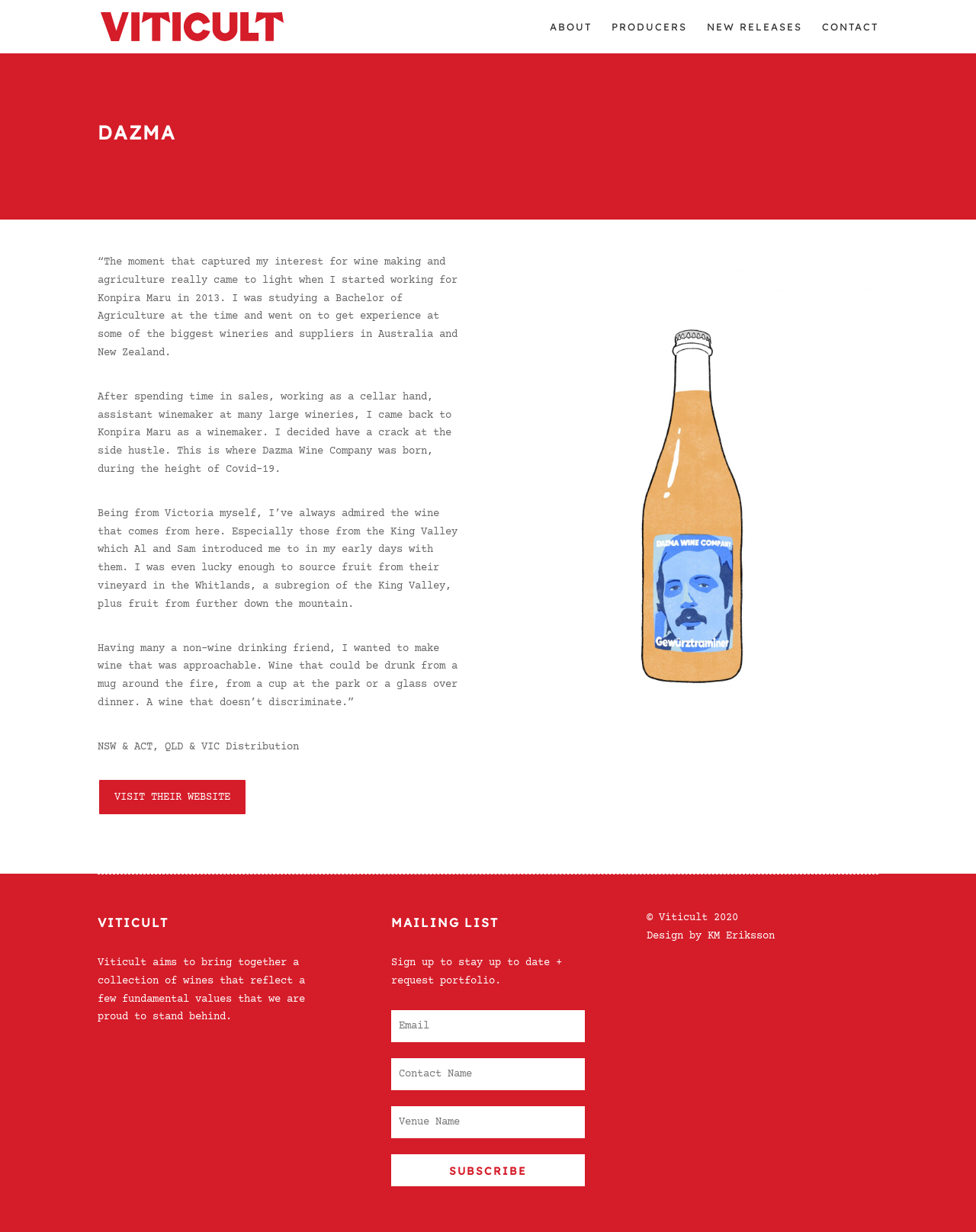What region does the founder source fruit from?
Using the details shown in the screenshot, provide a comprehensive answer to the question.

I found this answer by reading the text on the webpage, specifically the section that talks about the founder's experience and how they source fruit from the King Valley, a subregion of Victoria.